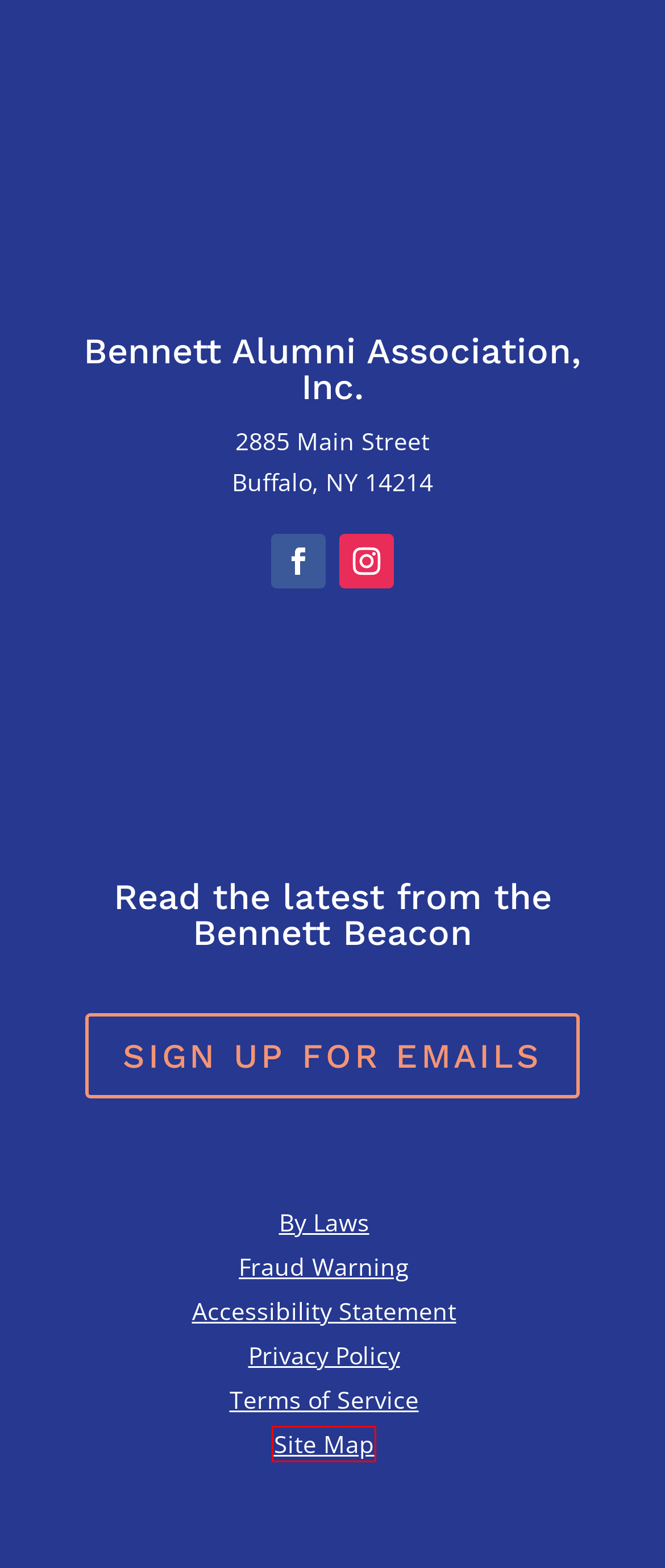Examine the screenshot of the webpage, which includes a red bounding box around an element. Choose the best matching webpage description for the page that will be displayed after clicking the element inside the red bounding box. Here are the candidates:
A. Web Site Terms and Conditions of Use | Bennett Alumni Association Inc.
B. By Laws | Bennett Alumni Association Inc.
C. Track | Bennett Alumni Association Inc.
D. accessiBe
E. Mailing List Form | Bennett Alumni Association Inc.
F. Site Map | Bennett Alumni Association Inc.
G. Fraud Warning | Bennett Alumni Association Inc.
H. Privacy Policy | Bennett Alumni Association Inc.

F